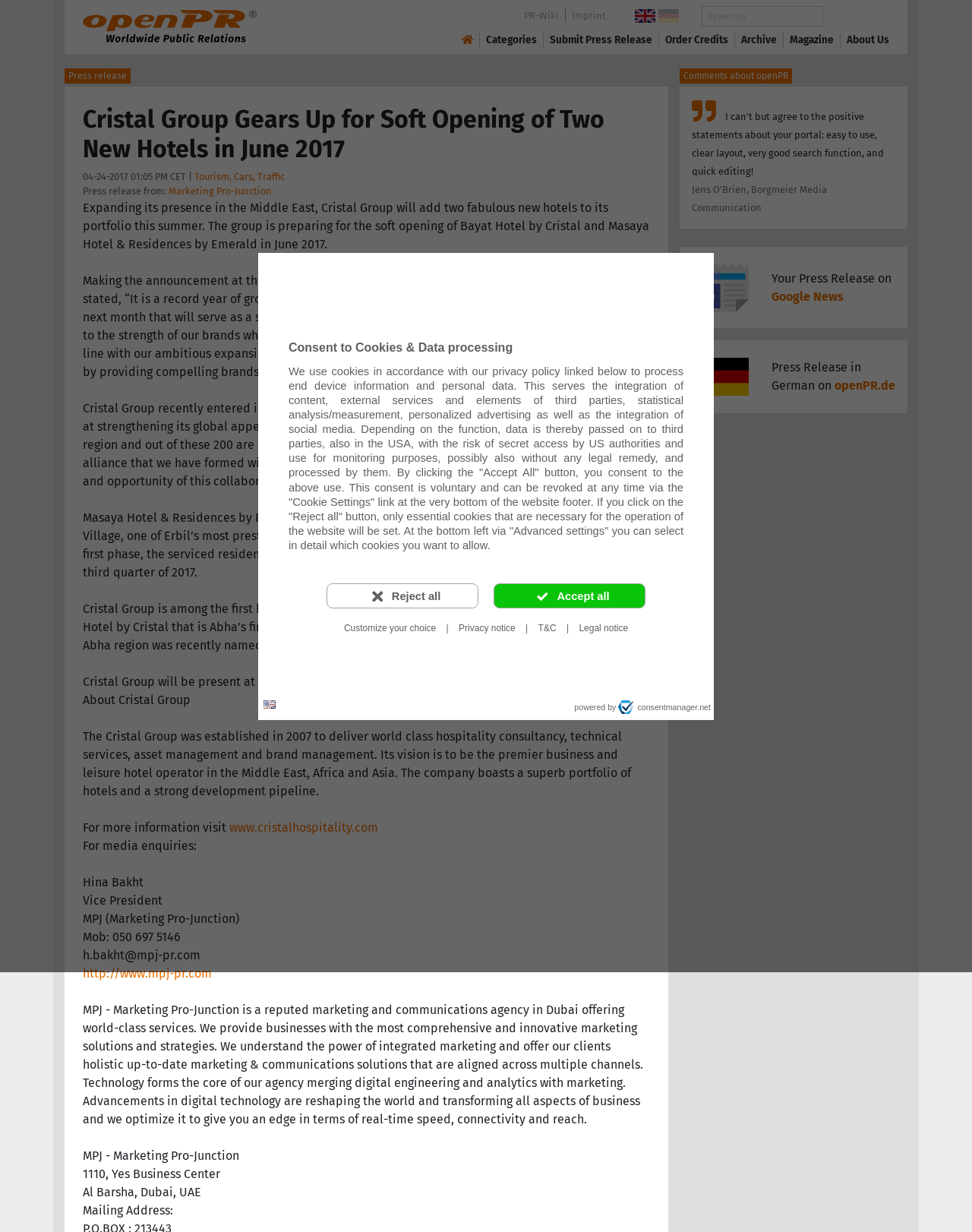Please identify the bounding box coordinates of the element that needs to be clicked to execute the following command: "Visit the About Us page". Provide the bounding box using four float numbers between 0 and 1, formatted as [left, top, right, bottom].

[0.871, 0.026, 0.915, 0.039]